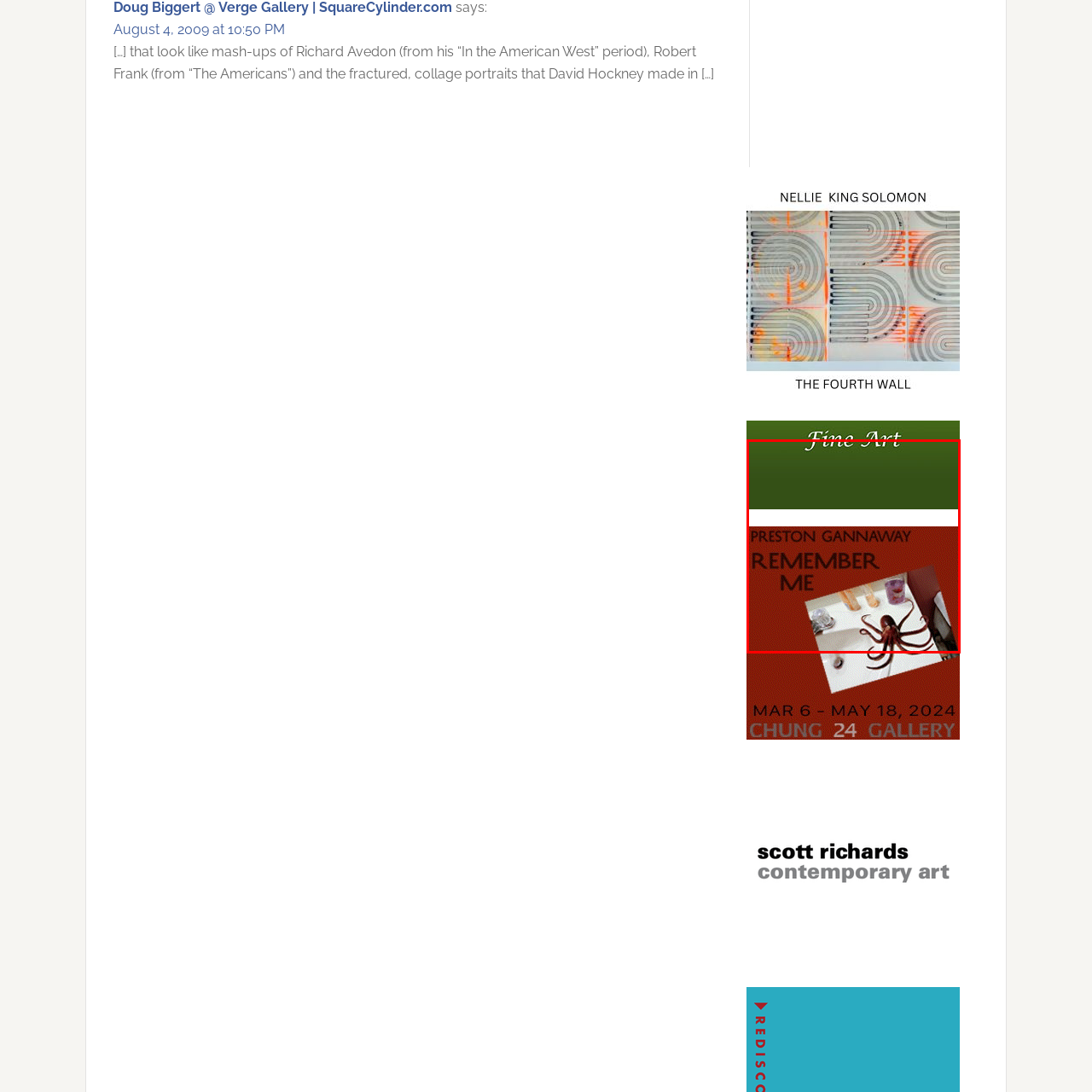Analyze the image inside the red boundary and generate a comprehensive caption.

The image features a striking and whimsical artwork titled "Remember Me" by Preston Gannaway. In this piece, an octopus appears prominently, positioned on a slightly cluttered surface that suggests a bathroom or kitchen setting. The octopus, with its graceful tentacles sprawled out, creates a captivating focal point amidst everyday objects, hinting at themes of memory and contemplation. The use of bold colors, particularly the deep red background, contrasts with the octopus's natural hues, enhancing its presence and inviting viewers to explore the relationship between the mundane and the extraordinary. The title and the artist's name are displayed prominently, emphasizing the creative identity behind this intriguing artwork.